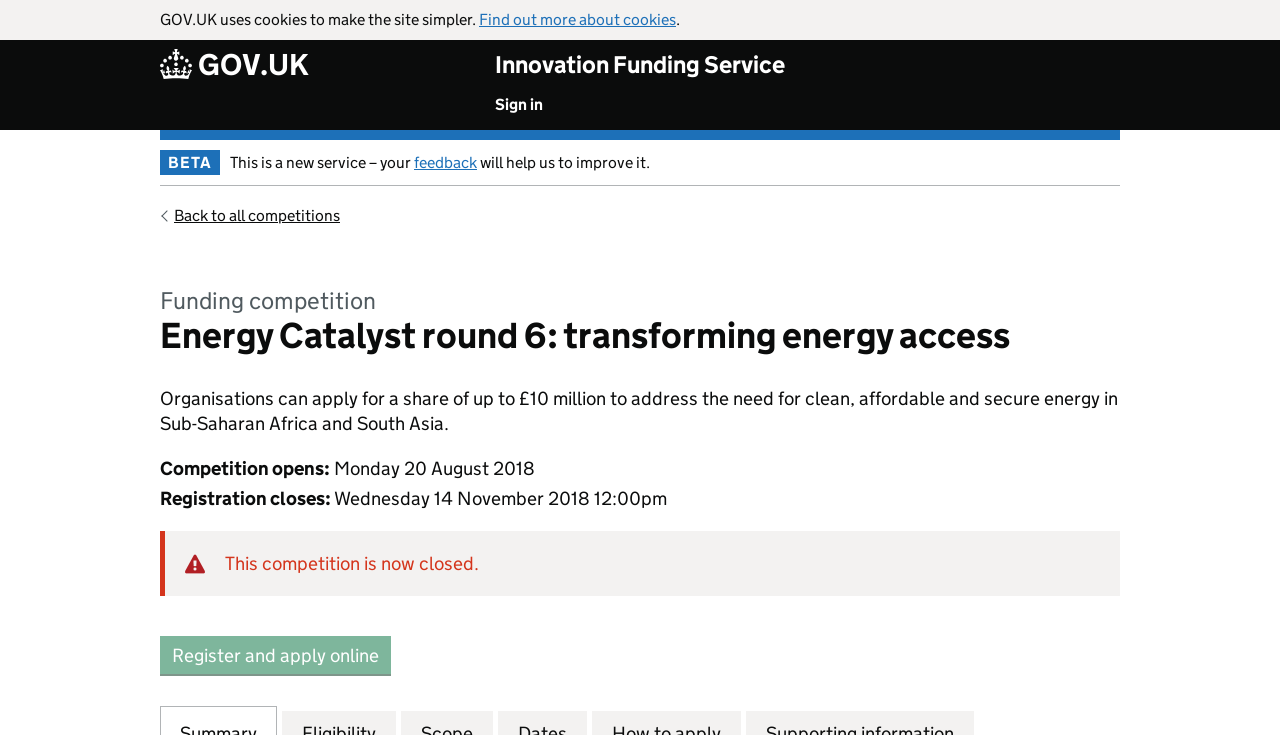Show the bounding box coordinates of the region that should be clicked to follow the instruction: "Back to all competitions."

[0.125, 0.28, 0.266, 0.307]